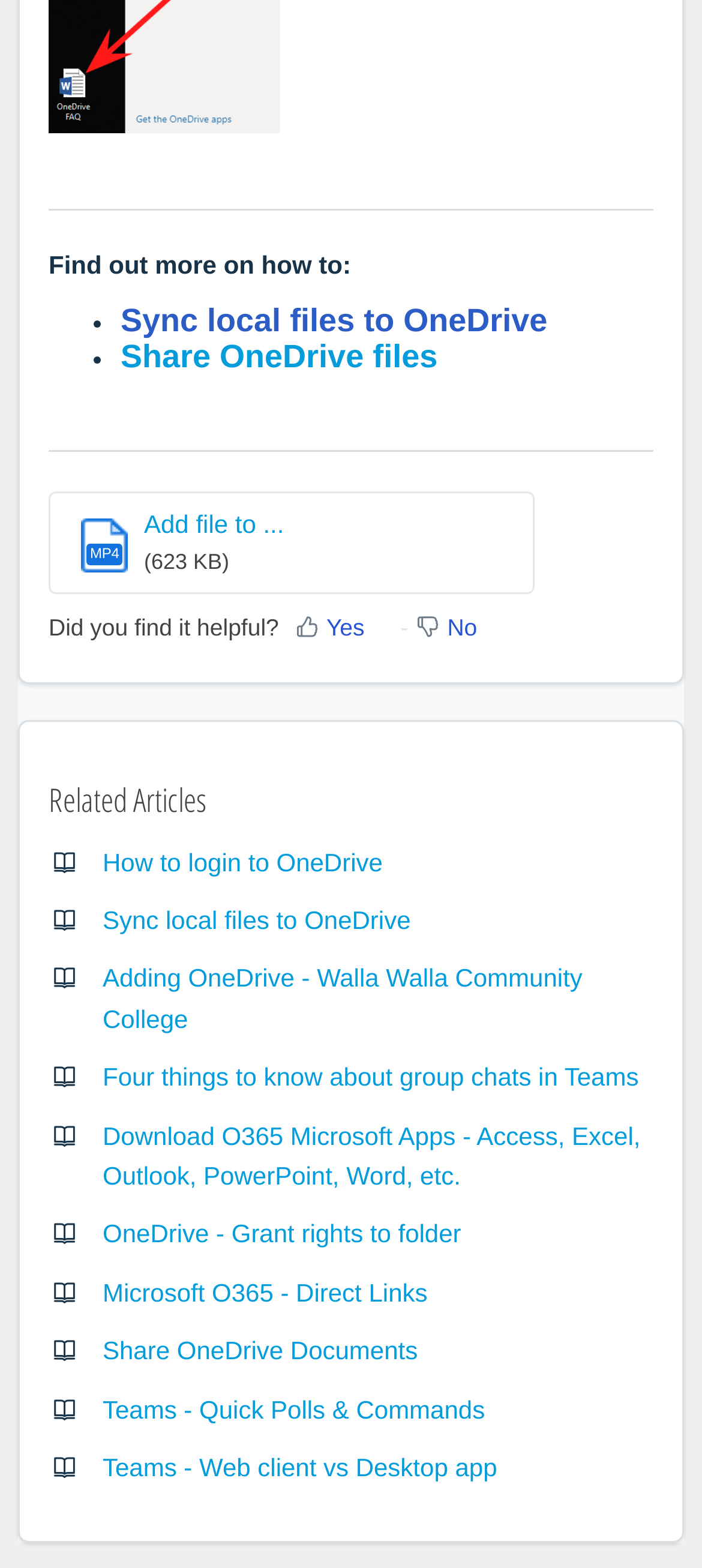Specify the bounding box coordinates of the element's region that should be clicked to achieve the following instruction: "Click on 'Sync local files to OneDrive'". The bounding box coordinates consist of four float numbers between 0 and 1, in the format [left, top, right, bottom].

[0.172, 0.197, 0.78, 0.214]